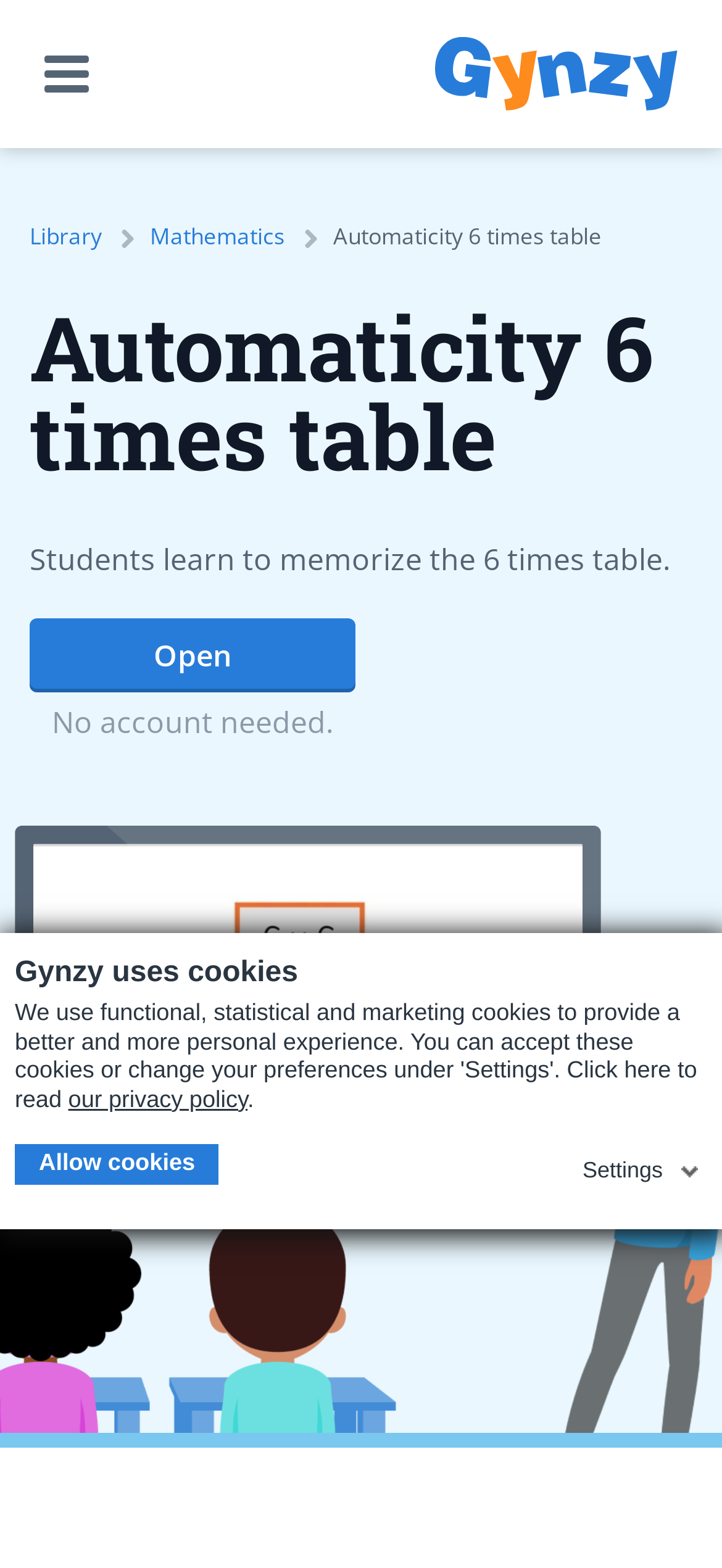What is the button on the top left corner of the webpage?
Using the image as a reference, answer the question in detail.

By examining the bounding box coordinates and the element description, I found that the button on the top left corner of the webpage is a mobile menu button, which is likely used to toggle the navigation menu on mobile devices.